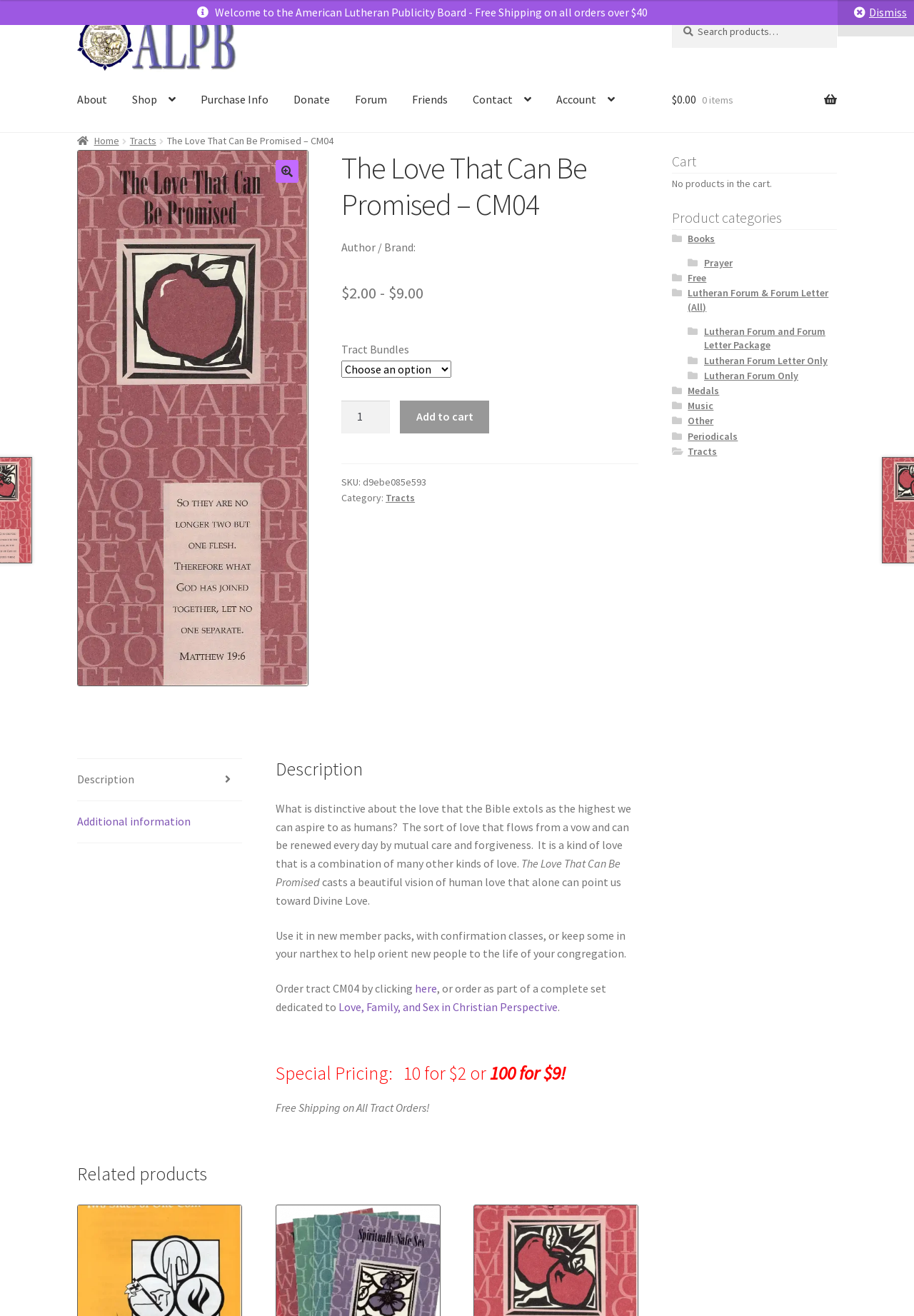Find and indicate the bounding box coordinates of the region you should select to follow the given instruction: "Click on the 'Add to cart' button".

[0.437, 0.304, 0.535, 0.329]